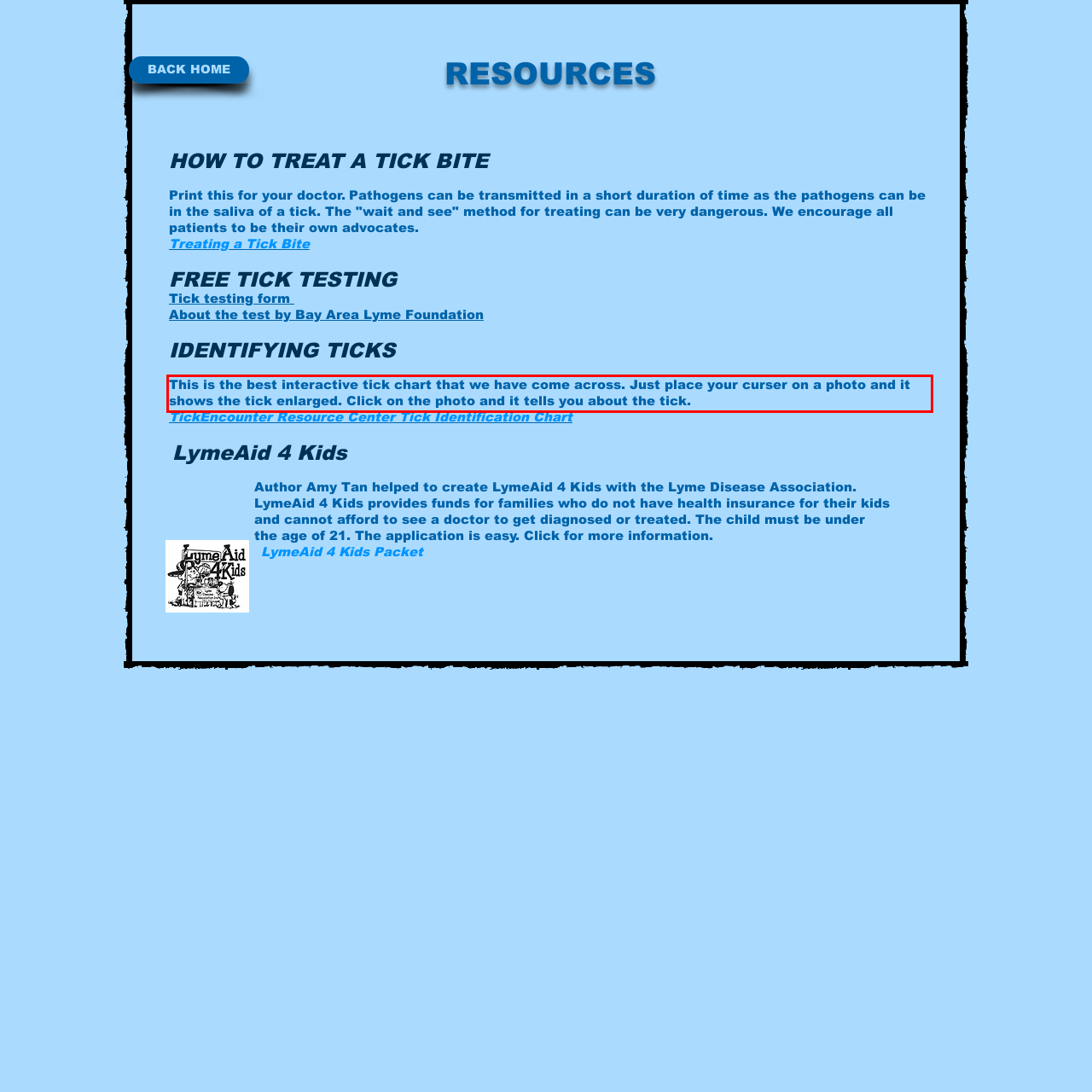Identify and extract the text within the red rectangle in the screenshot of the webpage.

This is the best interactive tick chart that we have come across. Just place your curser on a photo and it shows the tick enlarged. Click on the photo and it tells you about the tick.